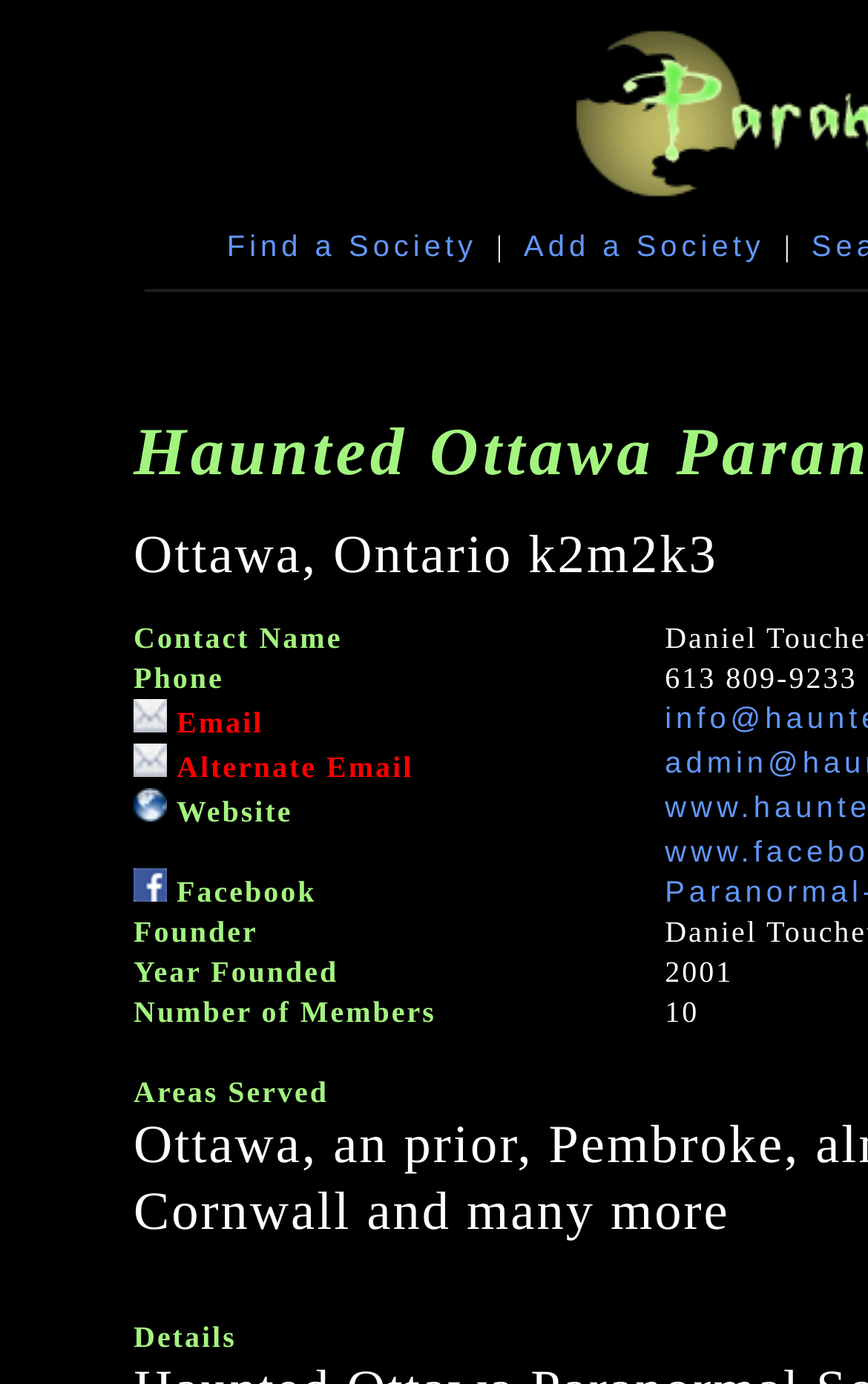What information is provided about a society?
Please respond to the question with as much detail as possible.

The webpage provides various information about a paranormal society, including contact details such as phone number, email, and website, as well as other details like the founder, year founded, number of members, areas served, and more.